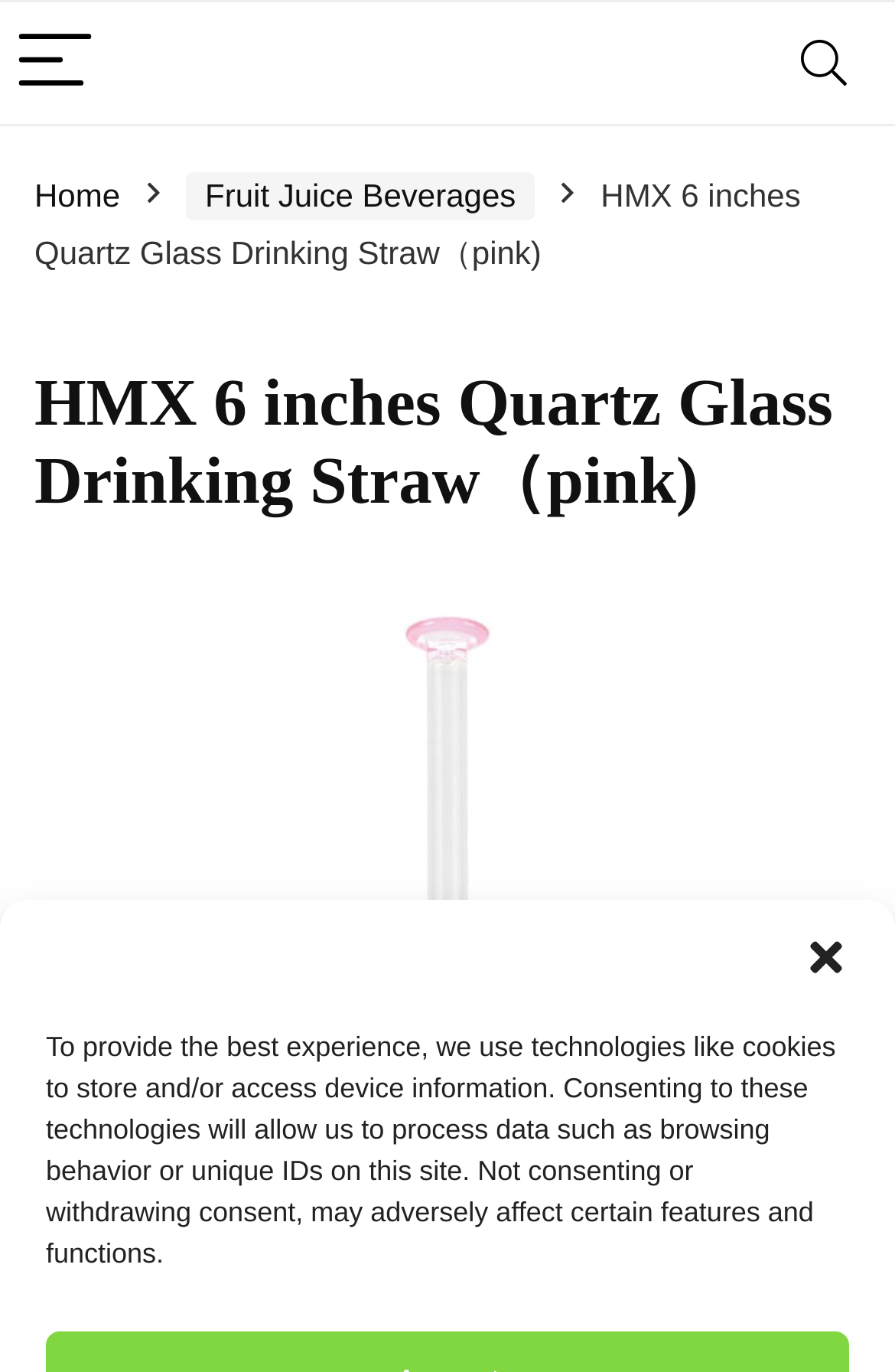What type of product is being sold?
Answer the question with a single word or phrase derived from the image.

Drinking Straw